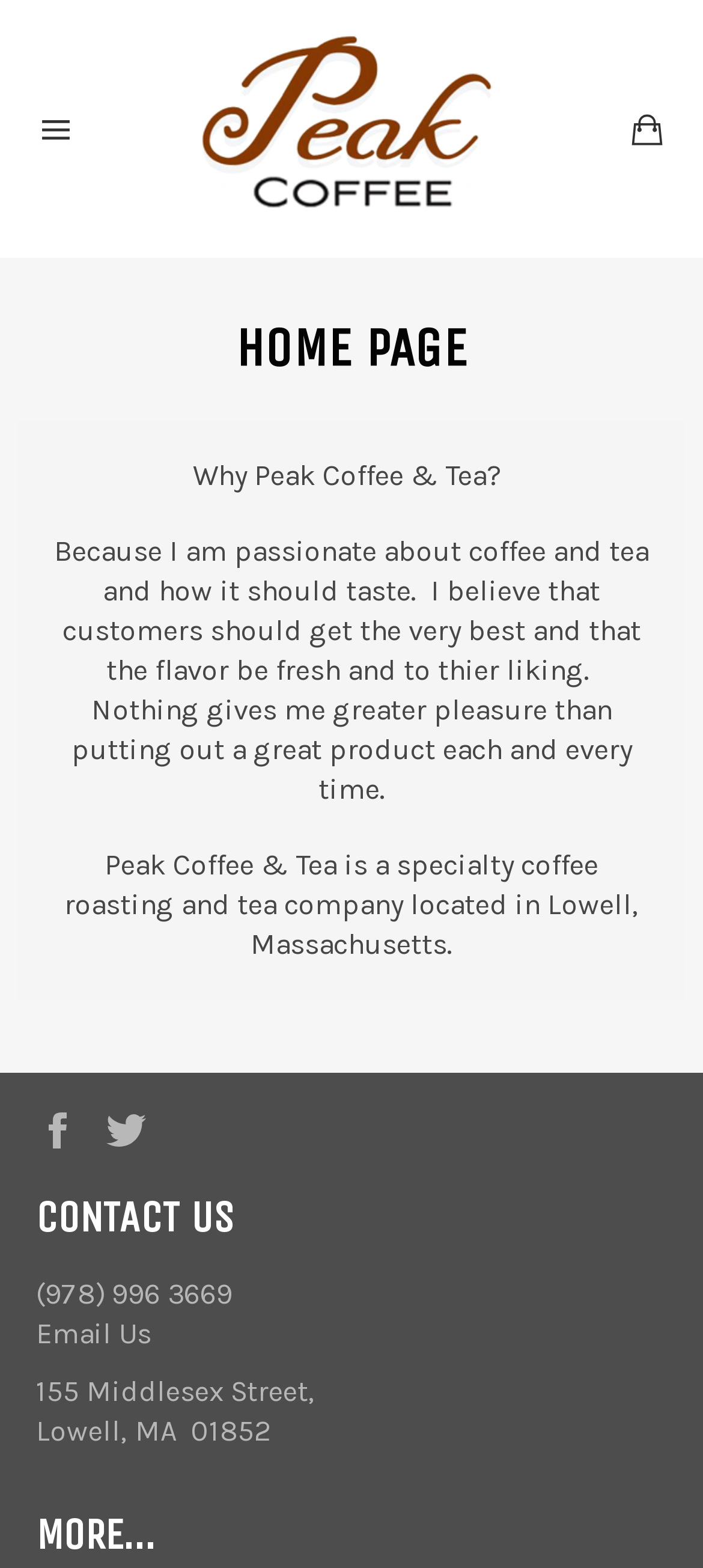Identify the bounding box coordinates for the UI element described as follows: "Cart". Ensure the coordinates are four float numbers between 0 and 1, formatted as [left, top, right, bottom].

[0.867, 0.058, 0.974, 0.106]